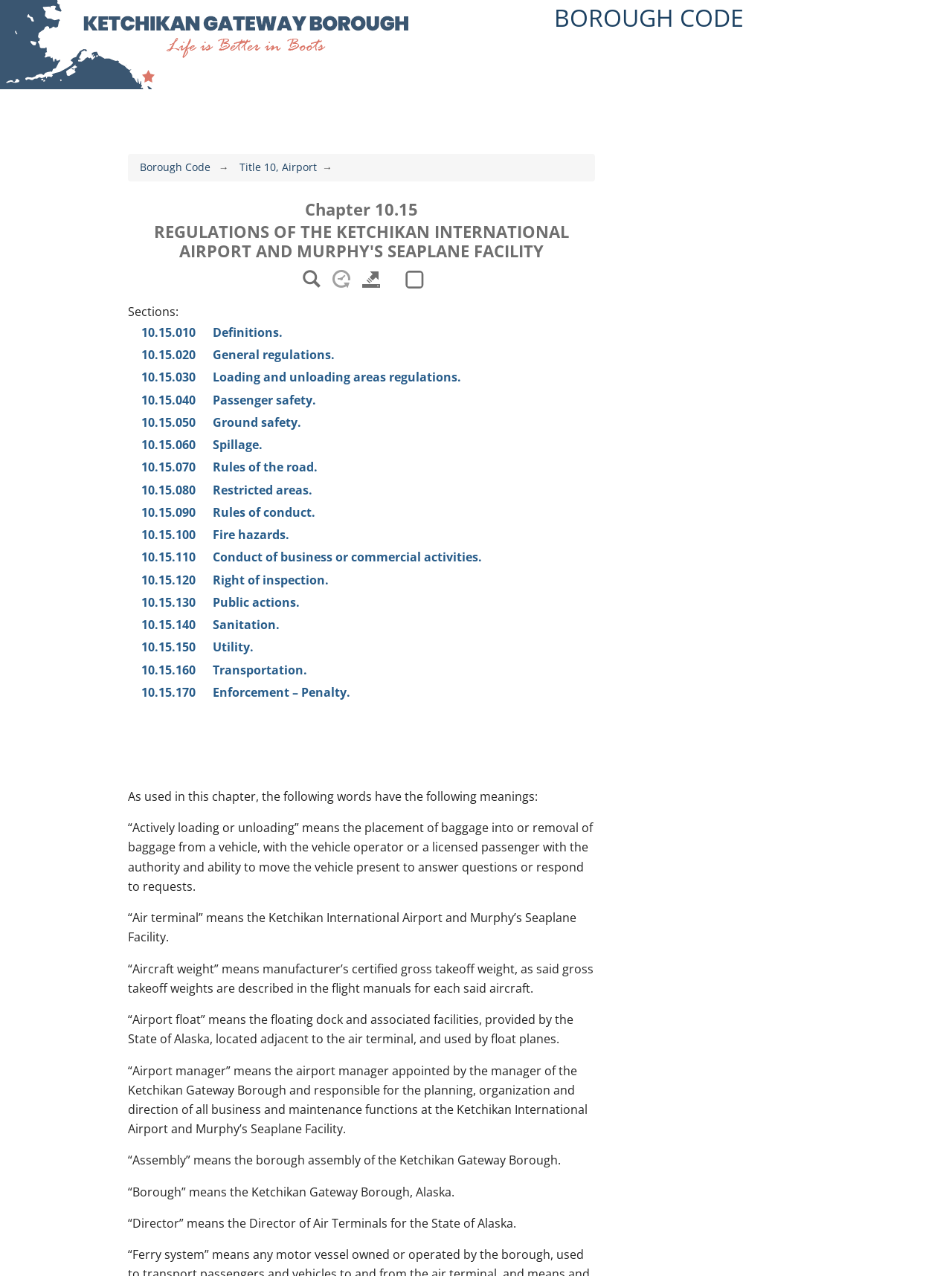Identify the coordinates of the bounding box for the element described below: "aria-label="Save, Share, Bookmark or Print"". Return the coordinates as four float numbers between 0 and 1: [left, top, right, bottom].

[0.548, 0.005, 0.577, 0.018]